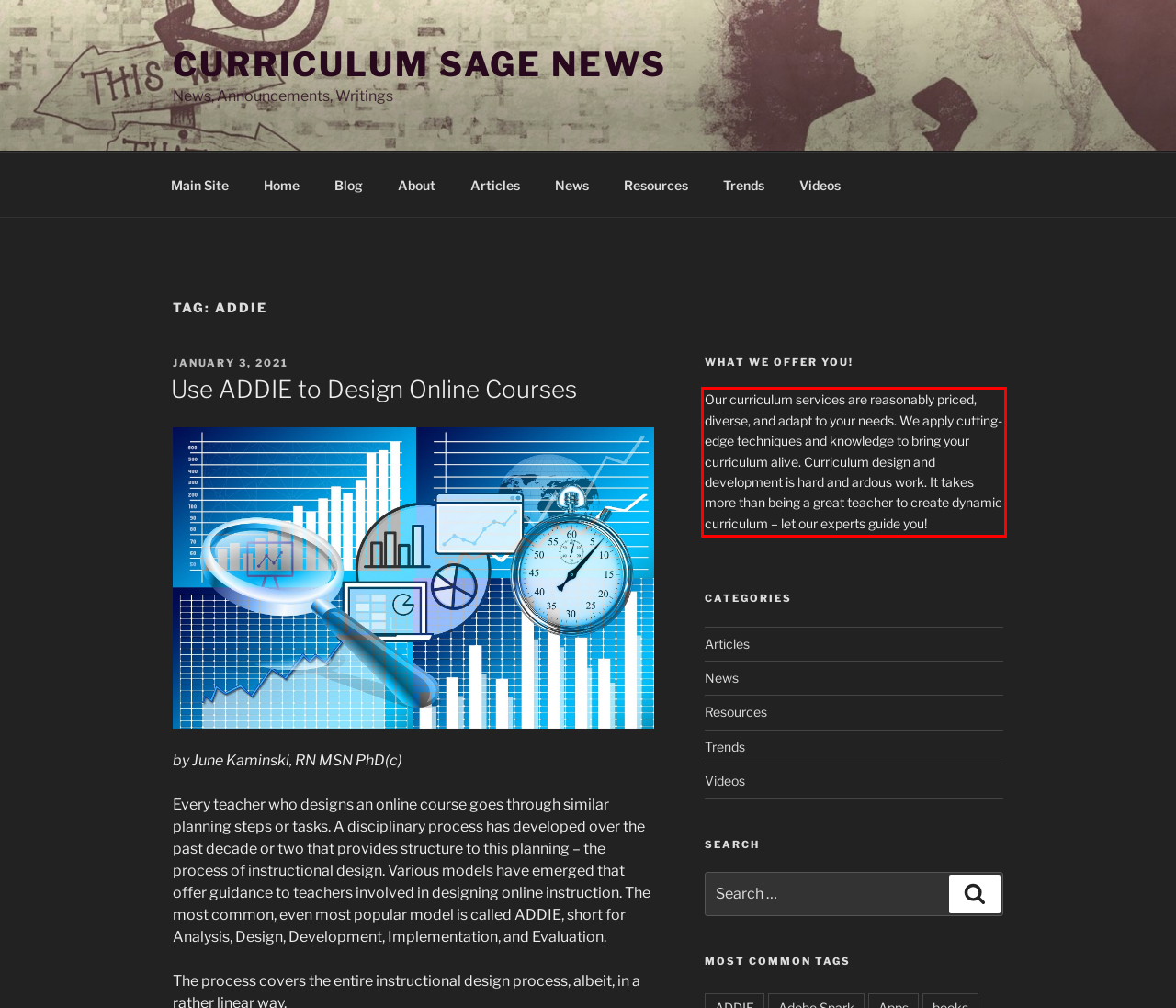You are provided with a screenshot of a webpage containing a red bounding box. Please extract the text enclosed by this red bounding box.

Our curriculum services are reasonably priced, diverse, and adapt to your needs. We apply cutting-edge techniques and knowledge to bring your curriculum alive. Curriculum design and development is hard and ardous work. It takes more than being a great teacher to create dynamic curriculum – let our experts guide you!